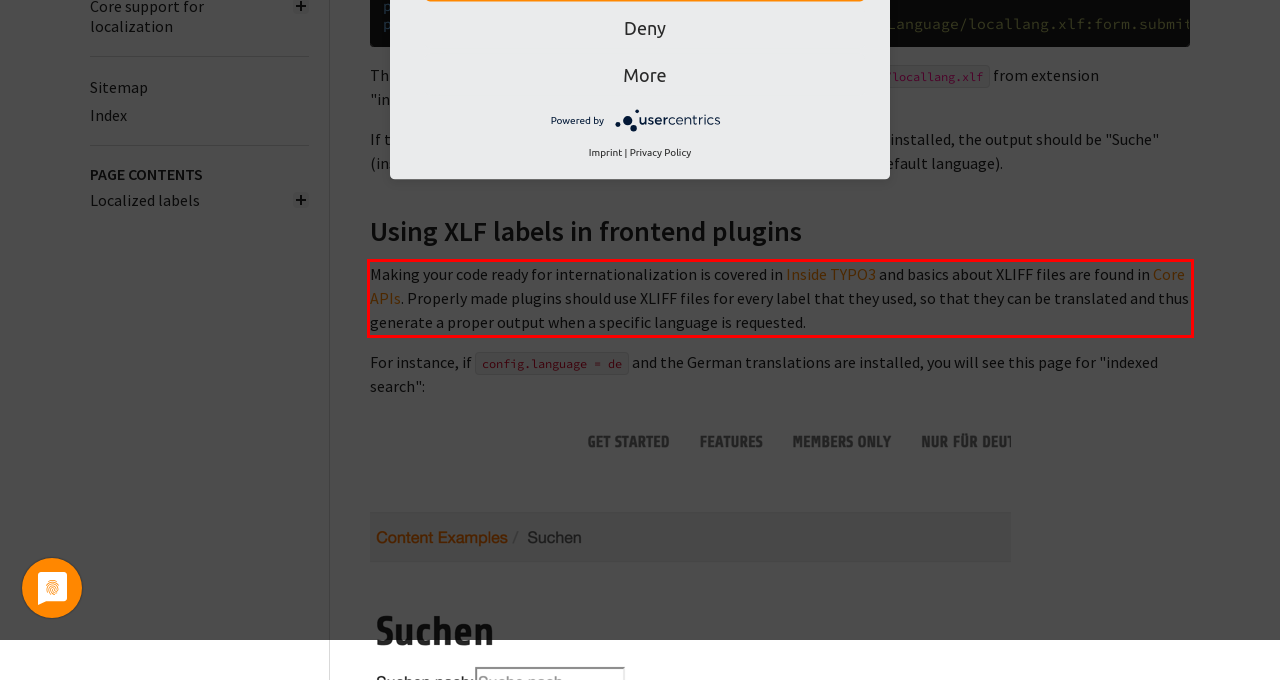Examine the webpage screenshot and use OCR to obtain the text inside the red bounding box.

Making your code ready for internationalization is covered in Inside TYPO3 and basics about XLIFF files are found in Core APIs. Properly made plugins should use XLIFF files for every label that they used, so that they can be translated and thus generate a proper output when a specific language is requested.